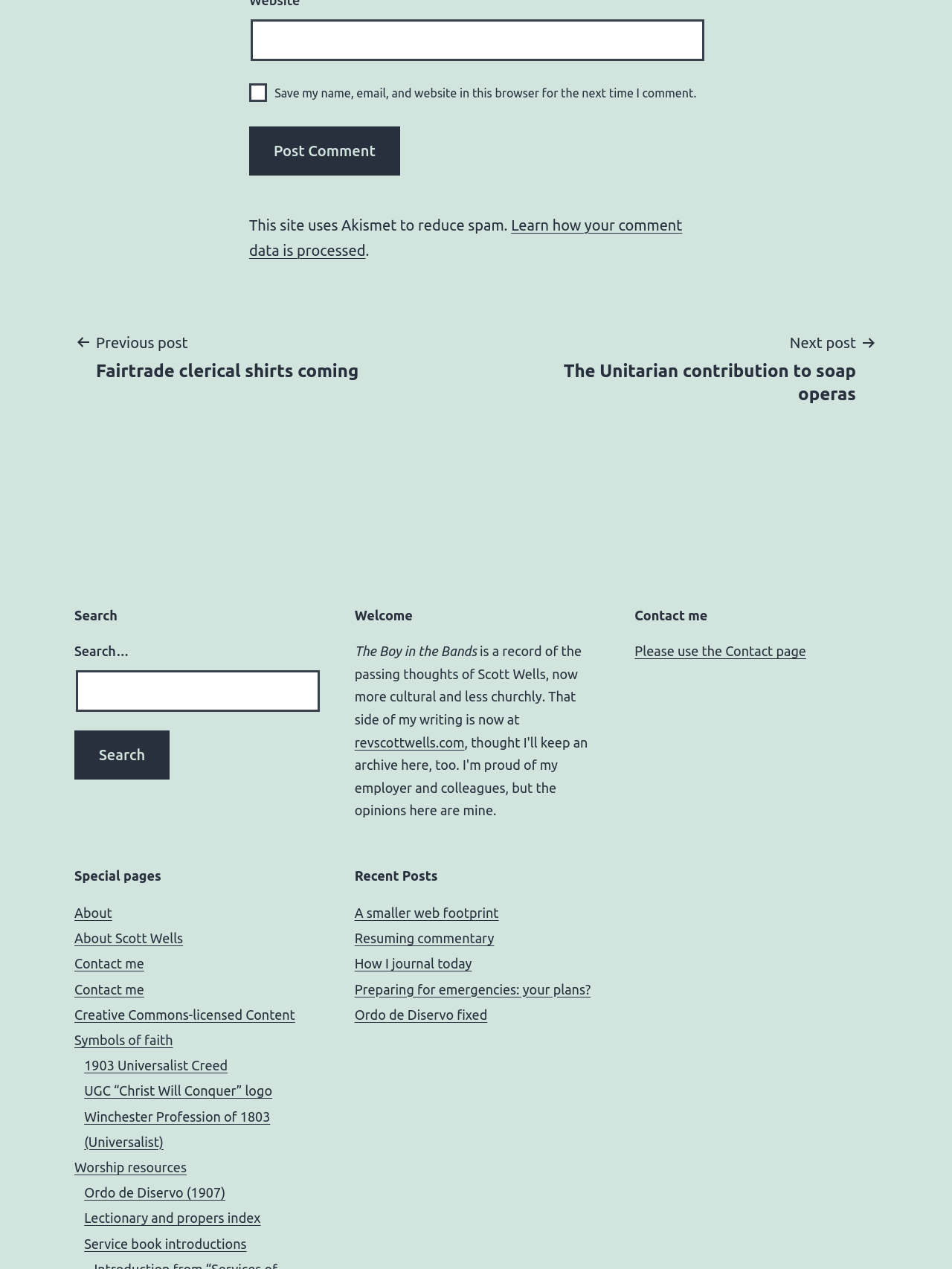What is the topic of the blog?
Please elaborate on the answer to the question with detailed information.

The heading 'Welcome' is followed by a static text that mentions the blog is a record of the passing thoughts of Scott Wells, now more cultural and less churchly. This indicates that the blog's topic is related to cultural and churchly matters.